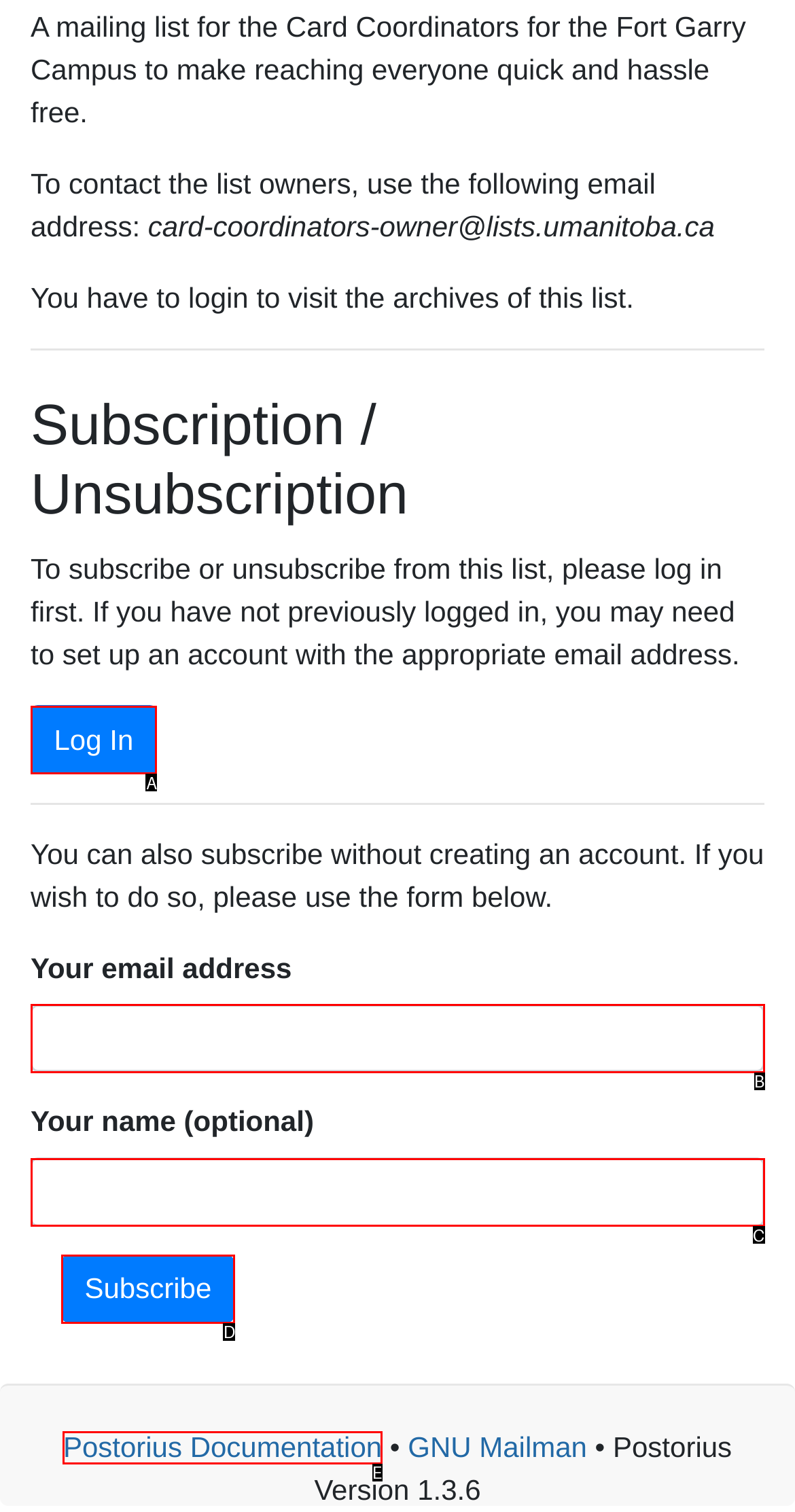Match the element description: name="display_name" to the correct HTML element. Answer with the letter of the selected option.

C